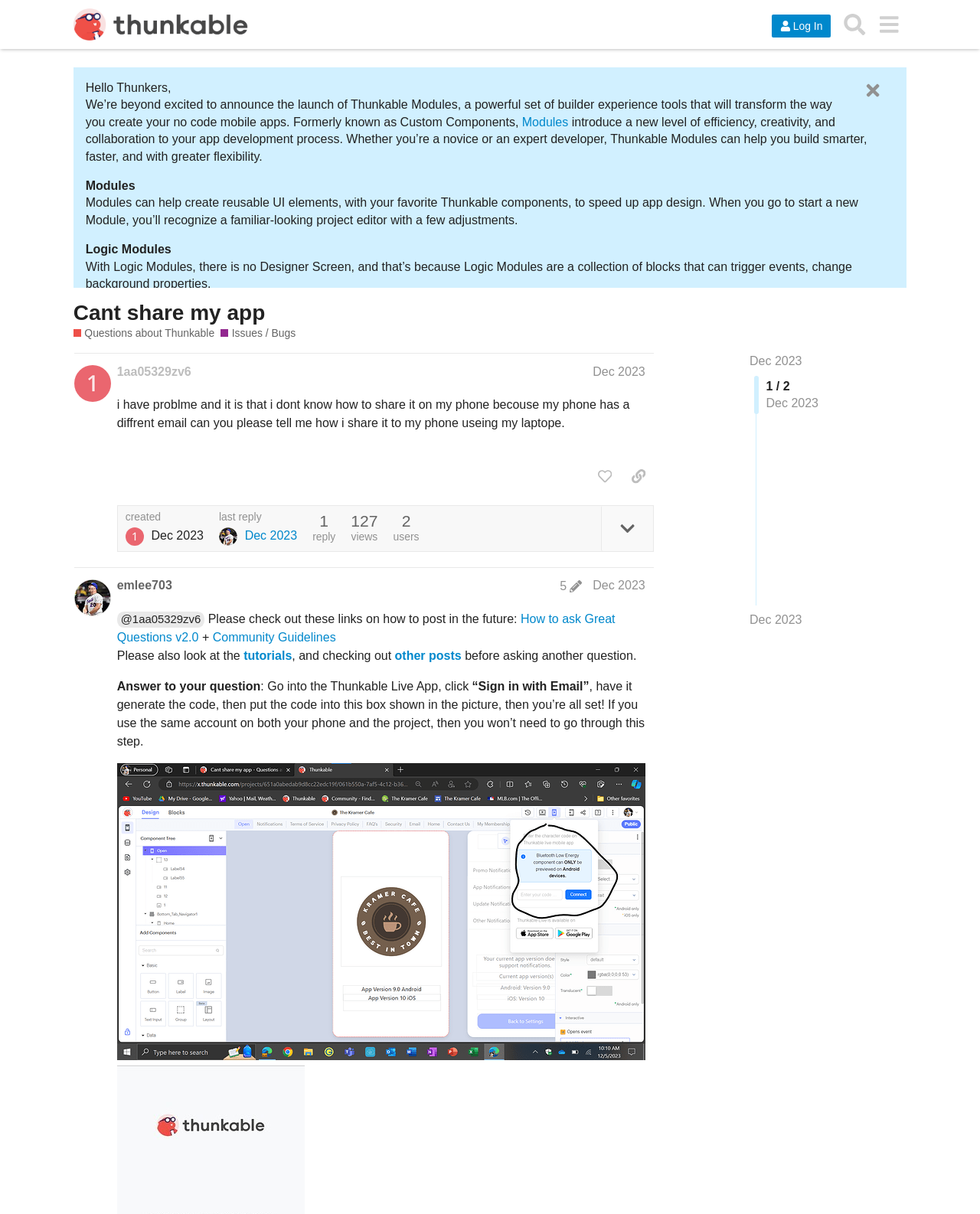Identify the bounding box coordinates for the UI element described as follows: Log In. Use the format (top-left x, top-left y, bottom-right x, bottom-right y) and ensure all values are floating point numbers between 0 and 1.

[0.787, 0.012, 0.848, 0.031]